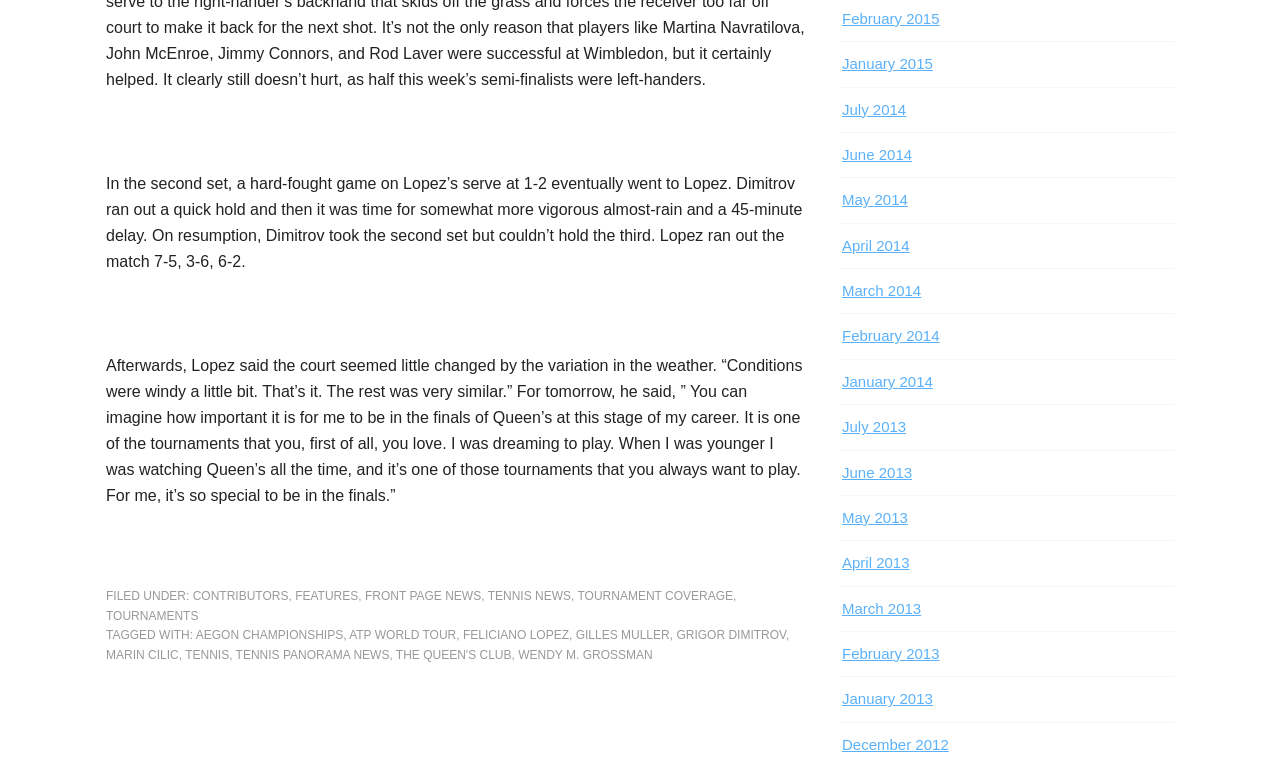Pinpoint the bounding box coordinates of the element to be clicked to execute the instruction: "Check the News section".

None